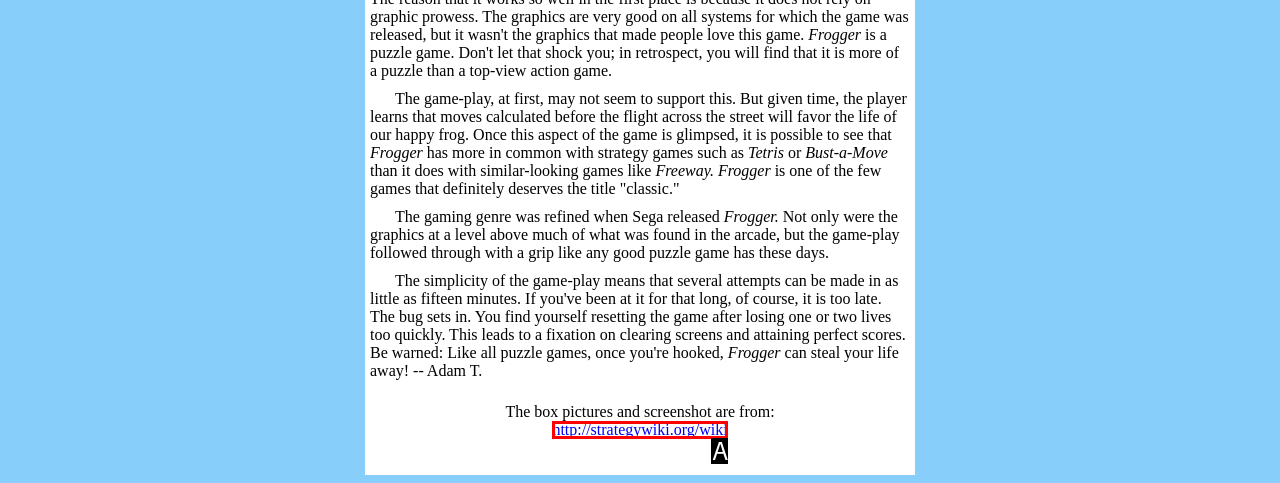Assess the description: http://strategywiki.org/wiki and select the option that matches. Provide the letter of the chosen option directly from the given choices.

A